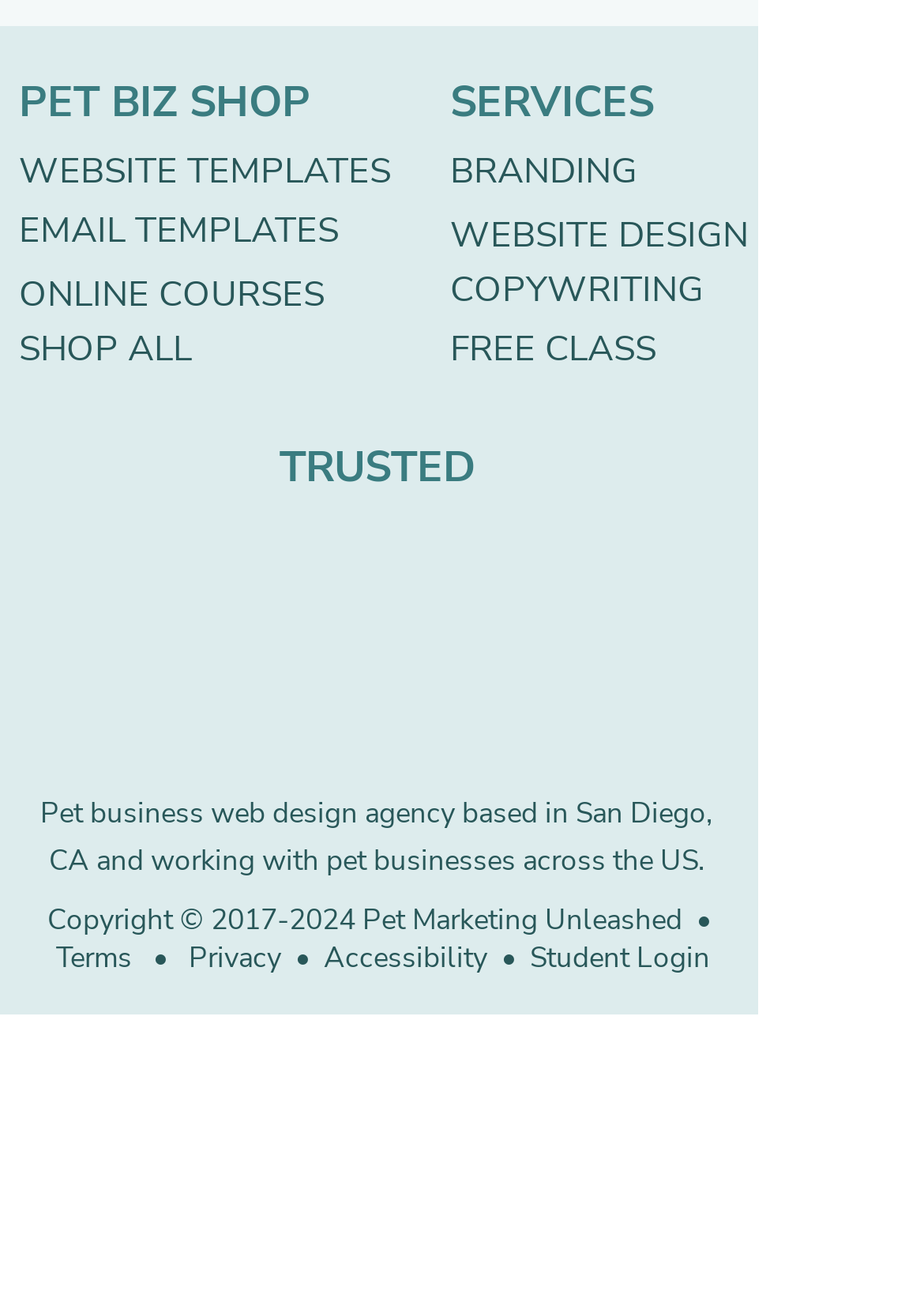Identify the bounding box coordinates of the part that should be clicked to carry out this instruction: "Click on WEBSITE TEMPLATES".

[0.021, 0.113, 0.423, 0.15]